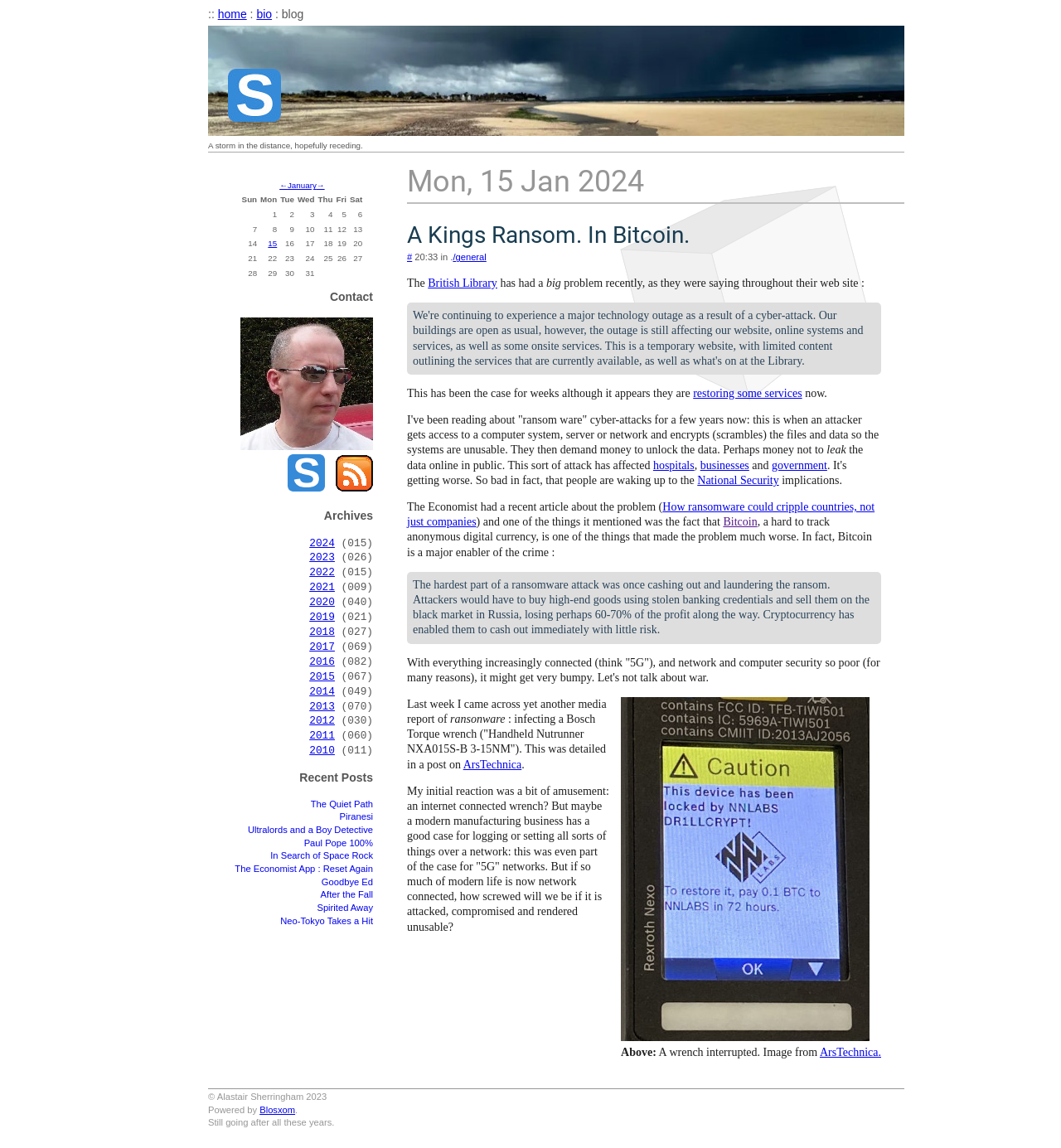Provide a brief response using a word or short phrase to this question:
How many days are displayed in the calendar for the current month?

31